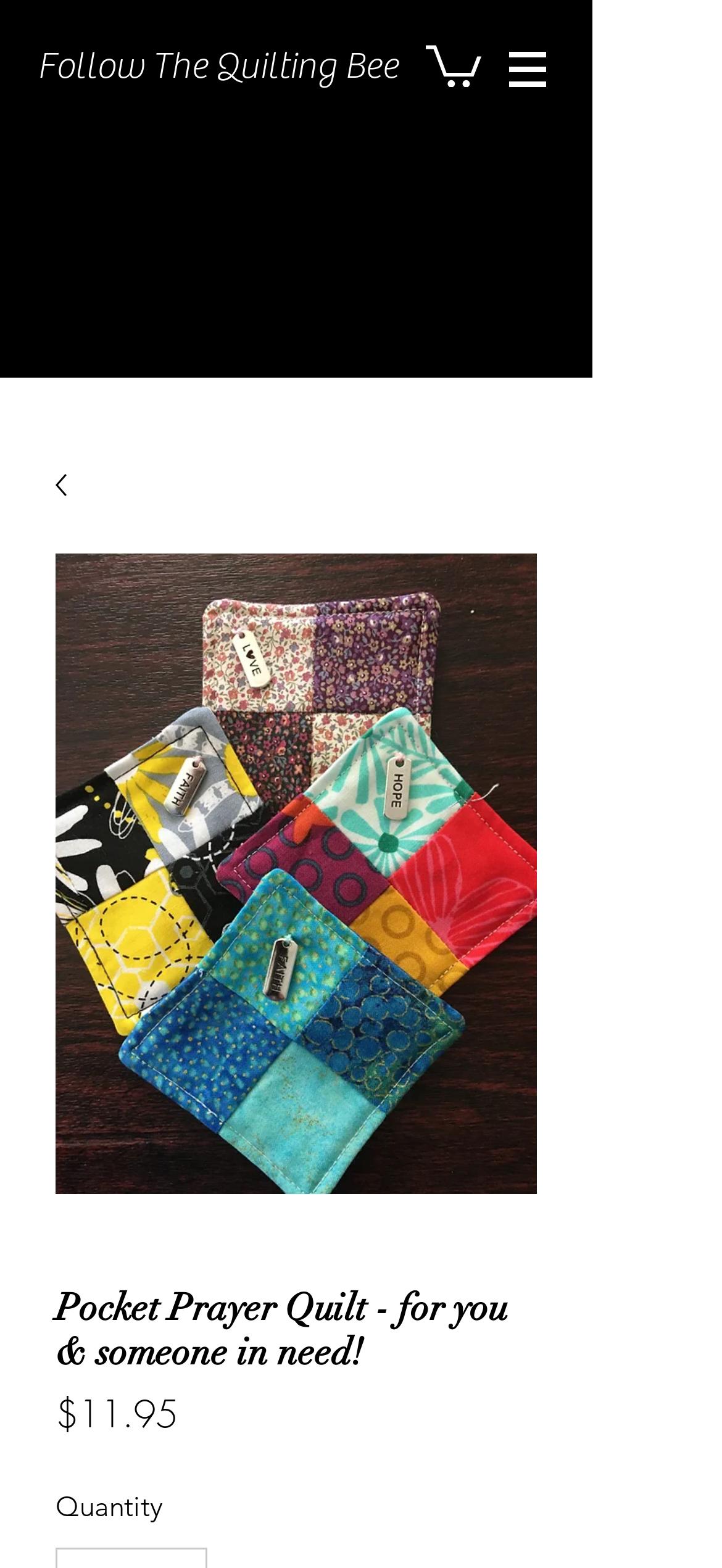Can you give a comprehensive explanation to the question given the content of the image?
What is the image above the 'Quantity' text?

I found the image by looking at the Social Bar section, where I saw a heading 'Pocket Prayer Quilt - for you & someone in need!' followed by an image element with the same description. This image is located above the 'Quantity' text.